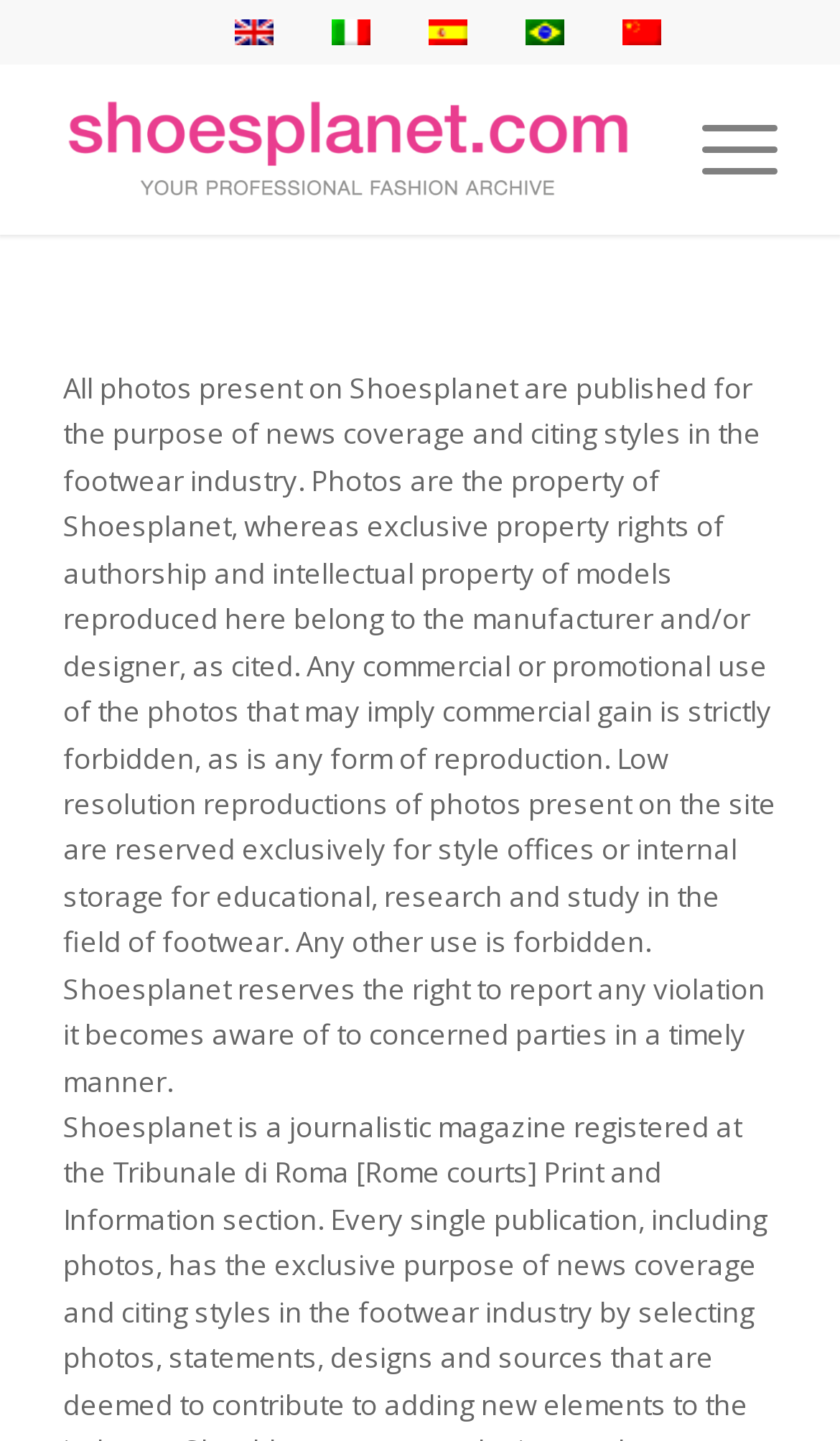From the element description Español	Spanish	es, predict the bounding box coordinates of the UI element. The coordinates must be specified in the format (top-left x, top-left y, bottom-right x, bottom-right y) and should be within the 0 to 1 range.

[0.506, 0.012, 0.558, 0.034]